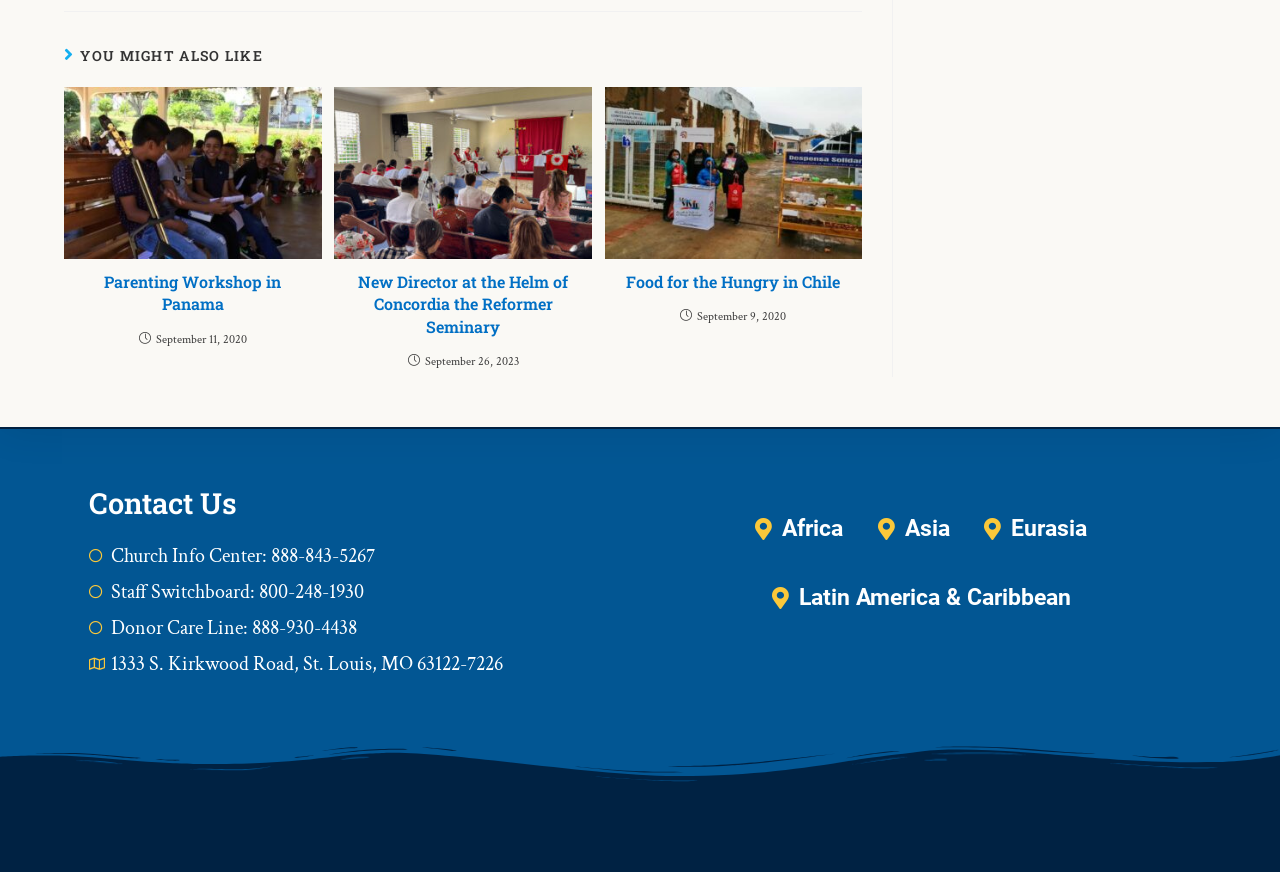Could you provide the bounding box coordinates for the portion of the screen to click to complete this instruction: "Click on 'Parenting Workshop in Panama'"?

[0.05, 0.1, 0.251, 0.297]